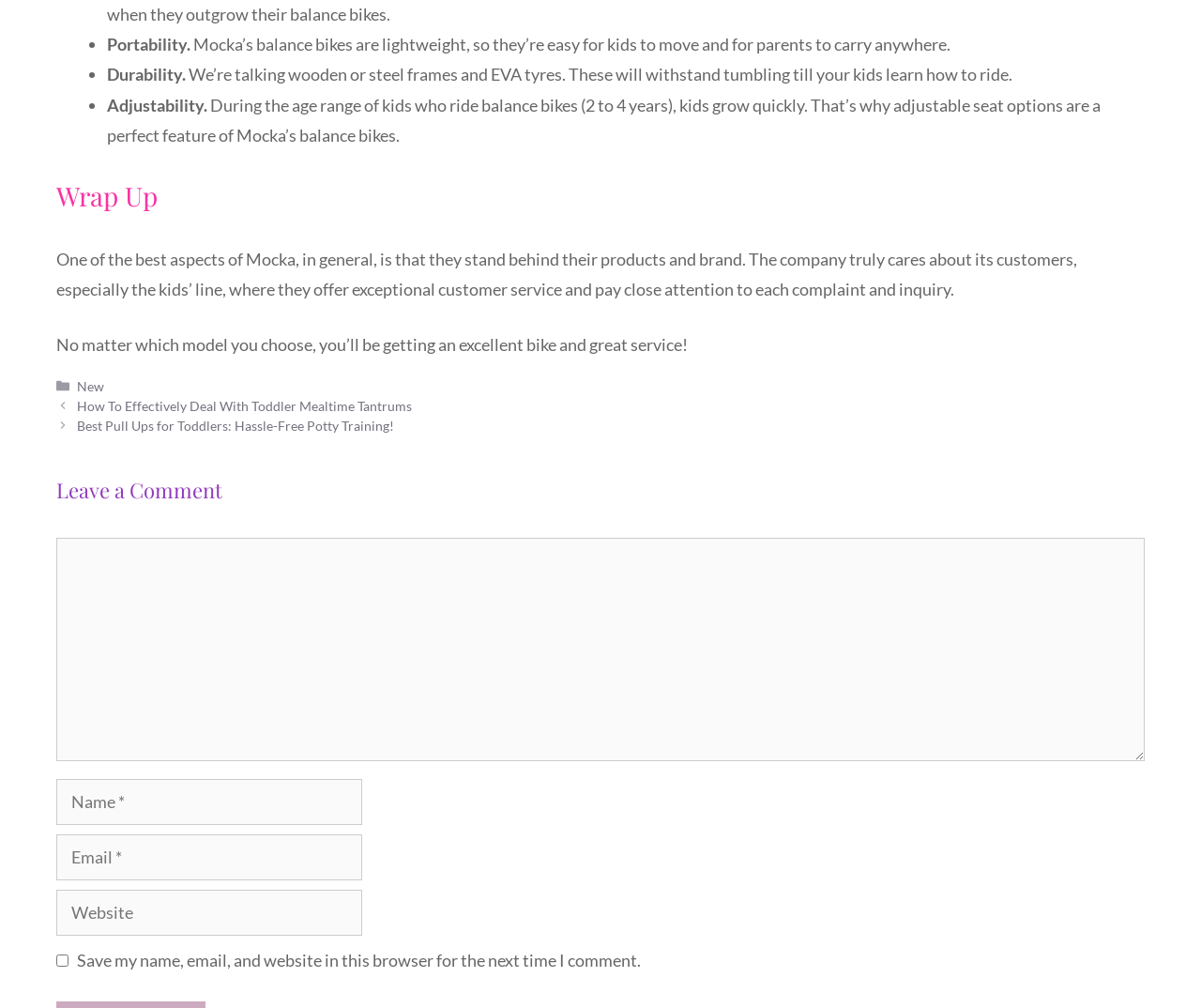Please use the details from the image to answer the following question comprehensively:
What are the features of Mocka’s balance bikes?

Based on the webpage, Mocka’s balance bikes have three main features: Portability, which means they are lightweight and easy to move; Durability, which refers to their wooden or steel frames and EVA tyres that can withstand tumbling; and Adjustability, which allows the seat to be adjusted to accommodate kids’ growth during the age range of 2 to 4 years.